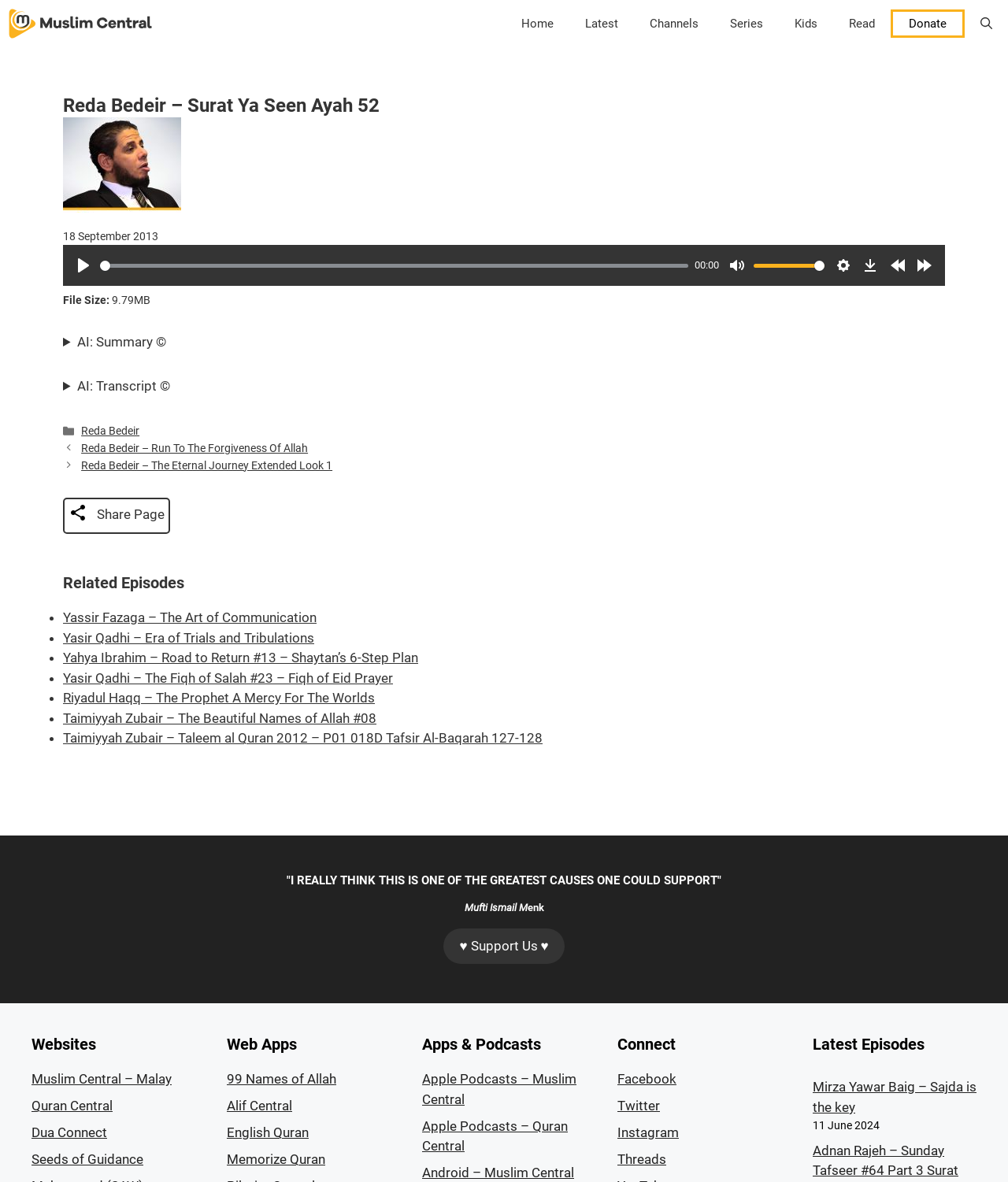Create a full and detailed caption for the entire webpage.

This webpage is about an audio lecture by Reda Bedeir on Surat Ya Seen Ayah 52, hosted on Muslim Central. At the top, there is a navigation bar with links to Home, Latest, Channels, Series, Kids, Read, Donate, and a search bar. Below the navigation bar, there is a main section that contains the audio lecture. The lecture title, "Reda Bedeir – Surat Ya Seen Ayah 52", is displayed prominently, along with an image of Reda Bedeir. There are buttons to play, pause, and control the audio, as well as a slider to seek through the lecture. The current time and file size of the lecture are also displayed.

Below the audio controls, there are details about the lecture, including categories and related episodes. The related episodes are listed in a bulleted format, with links to other lectures by different speakers. There is also a section for sharing the page and a list of related episodes.

At the bottom of the page, there are several sections with links to other websites and resources, including Muslim Central in Malay, Quran Central, Dua Connect, and Seeds of Guidance. There are also links to web apps, such as 99 Names of Allah, Alif Central, English Quran, and Memorize Quran. Additionally, there are links to apps and podcasts, including Apple Podcasts and Android apps for Muslim Central and Quran Central. Finally, there are links to connect with Muslim Central on social media platforms like Facebook, Twitter, Instagram, and Threads.